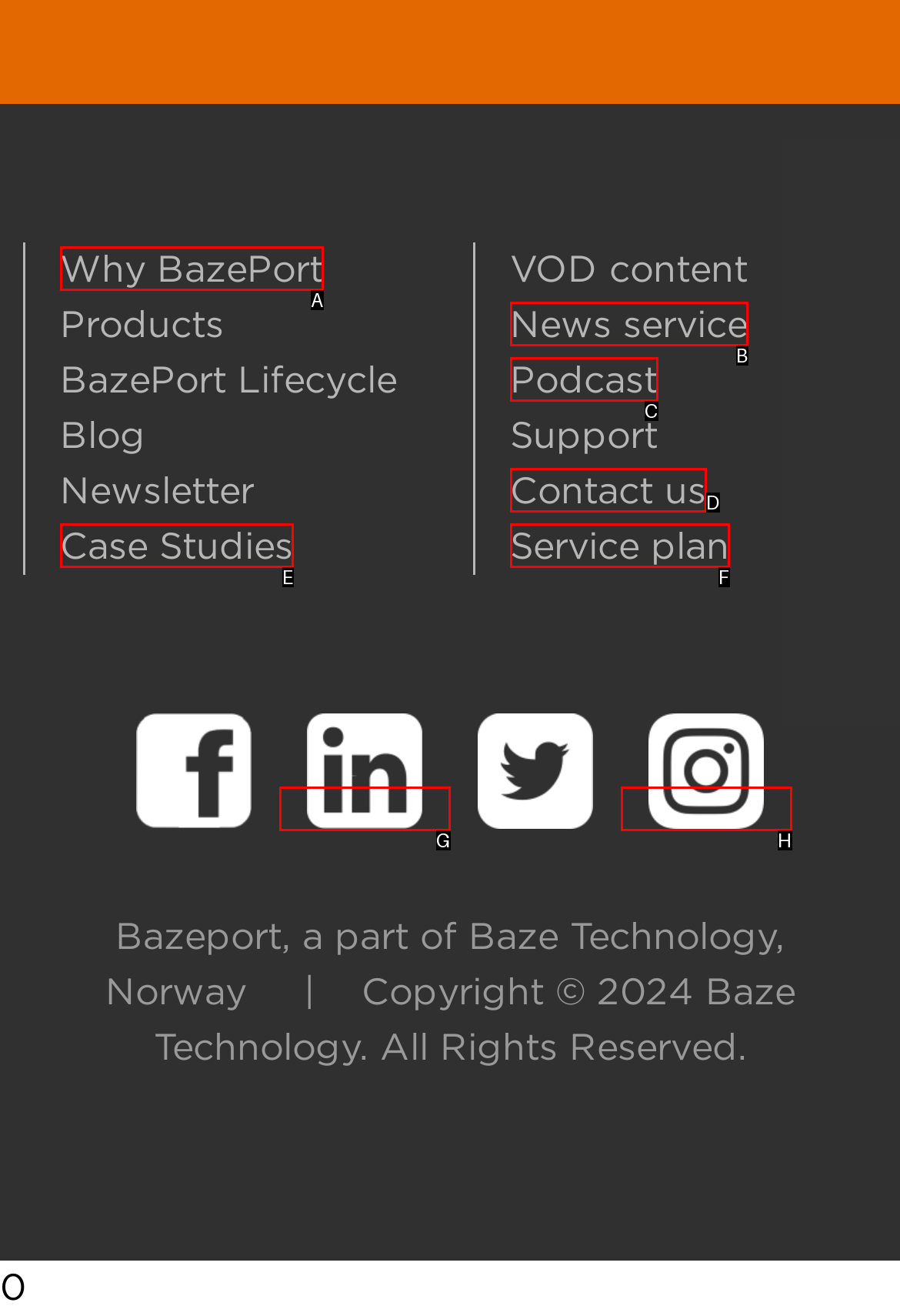Choose the HTML element that matches the description: Why BazePort
Reply with the letter of the correct option from the given choices.

A